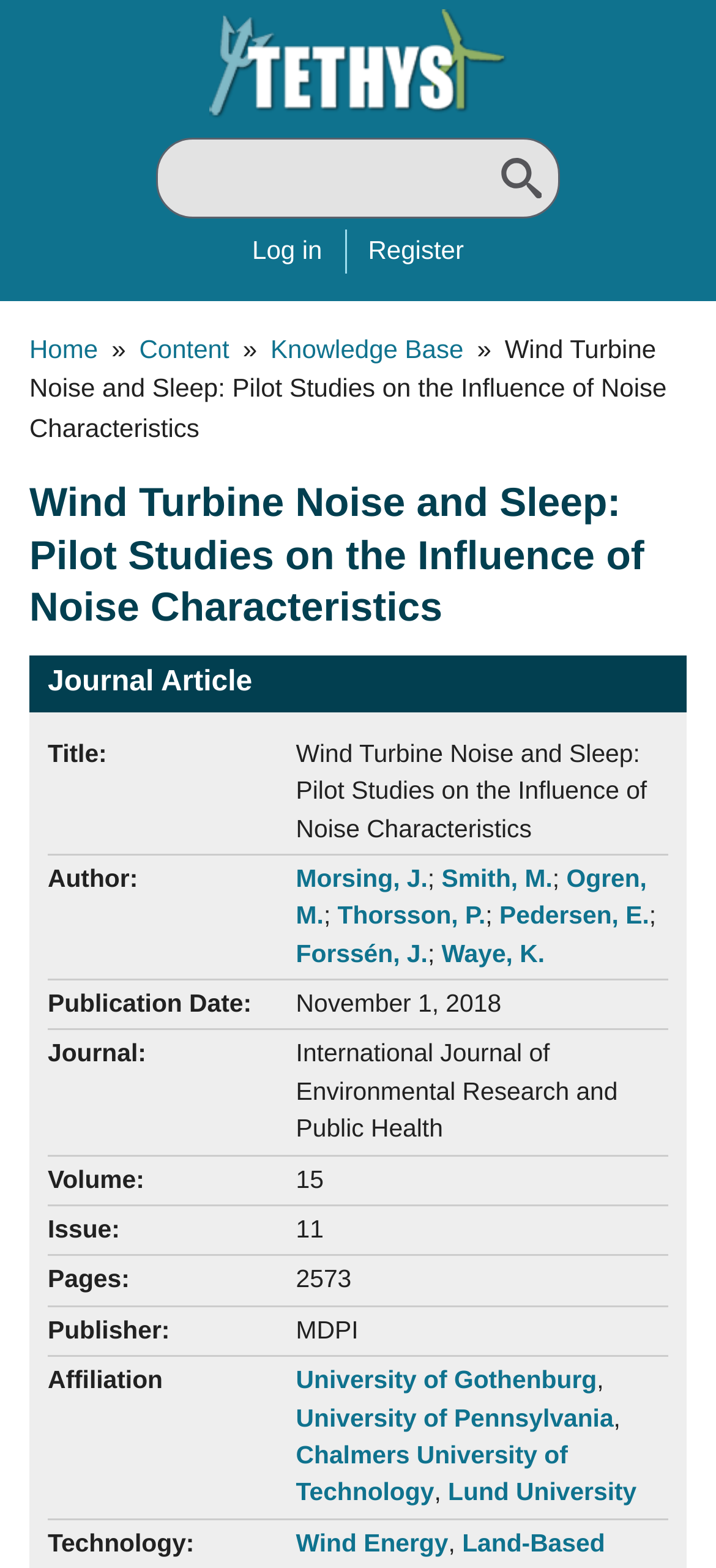Please reply to the following question using a single word or phrase: 
Who are the authors of the journal article?

Morsing, J., Smith, M., etc.